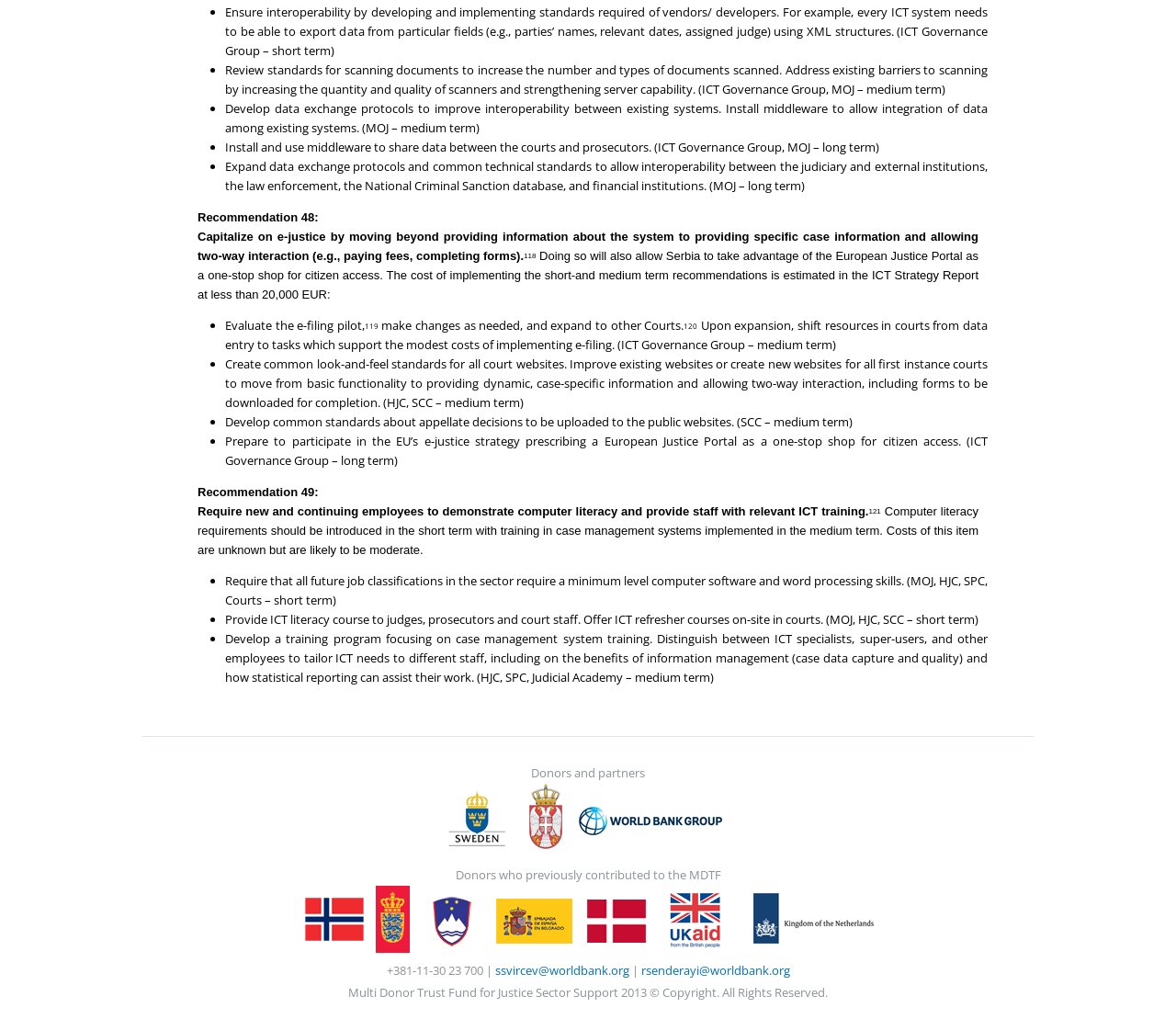Using the provided element description: "ssvircev@worldbank.org", identify the bounding box coordinates. The coordinates should be four floats between 0 and 1 in the order [left, top, right, bottom].

[0.421, 0.944, 0.535, 0.961]